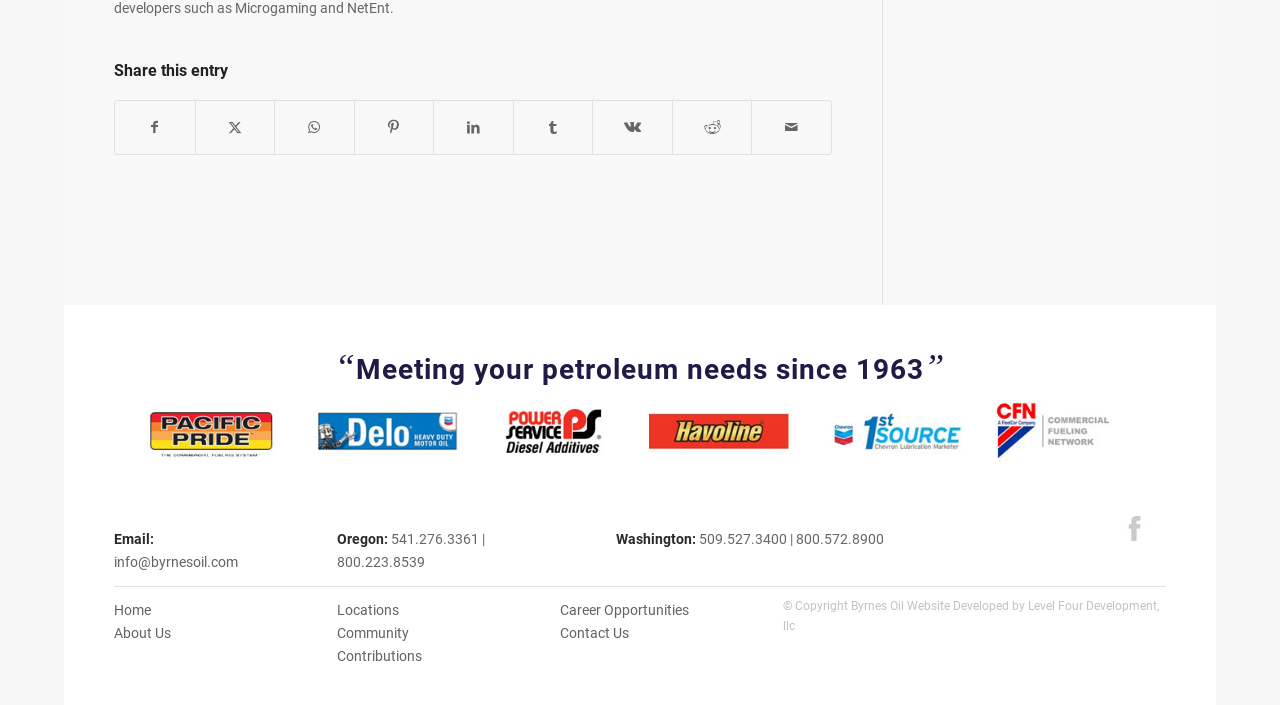Predict the bounding box for the UI component with the following description: "Share by Mail".

[0.588, 0.143, 0.649, 0.218]